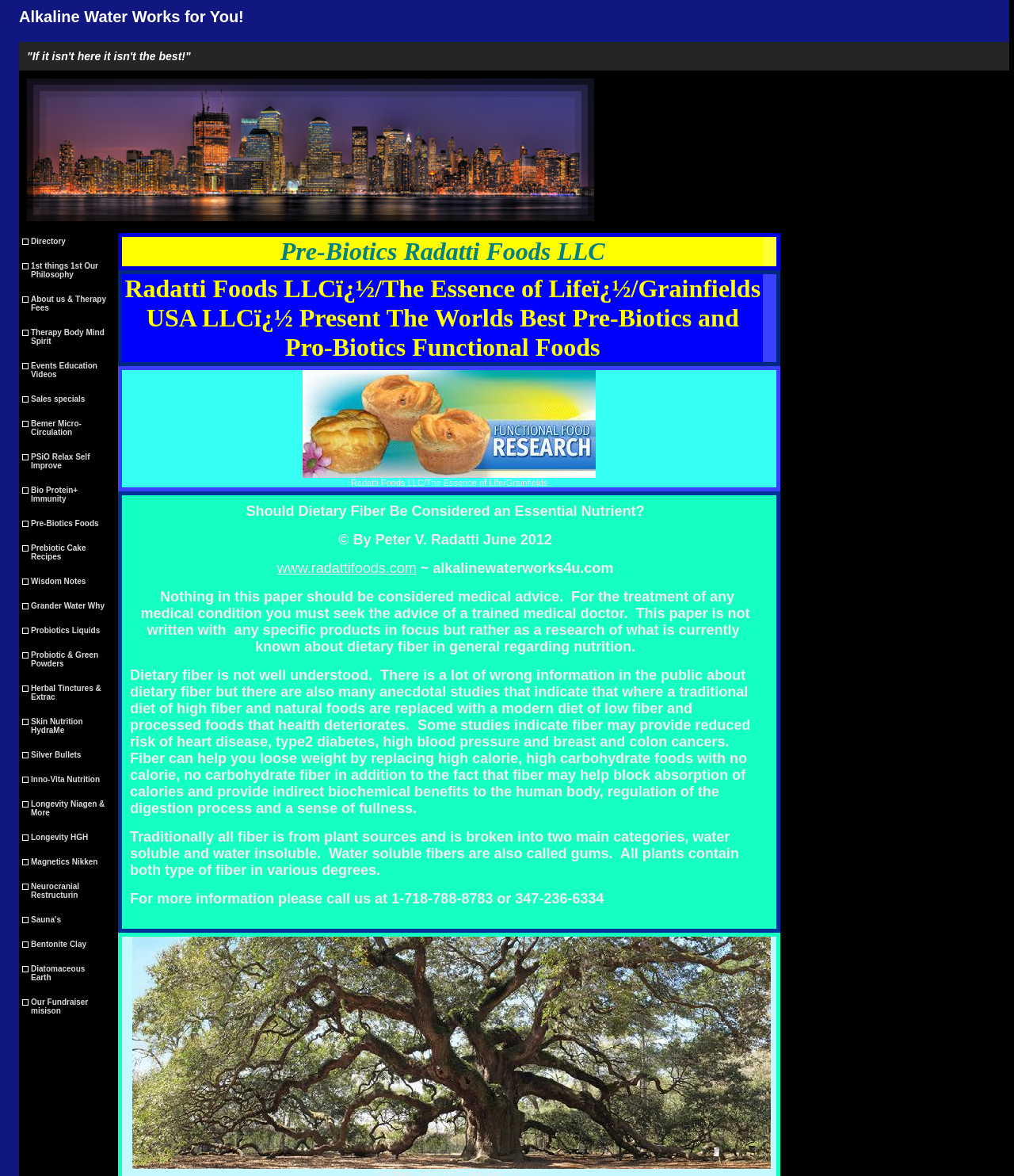Find the bounding box coordinates of the clickable region needed to perform the following instruction: "Visit the website www.radattifoods.com". The coordinates should be provided as four float numbers between 0 and 1, i.e., [left, top, right, bottom].

[0.273, 0.476, 0.411, 0.49]